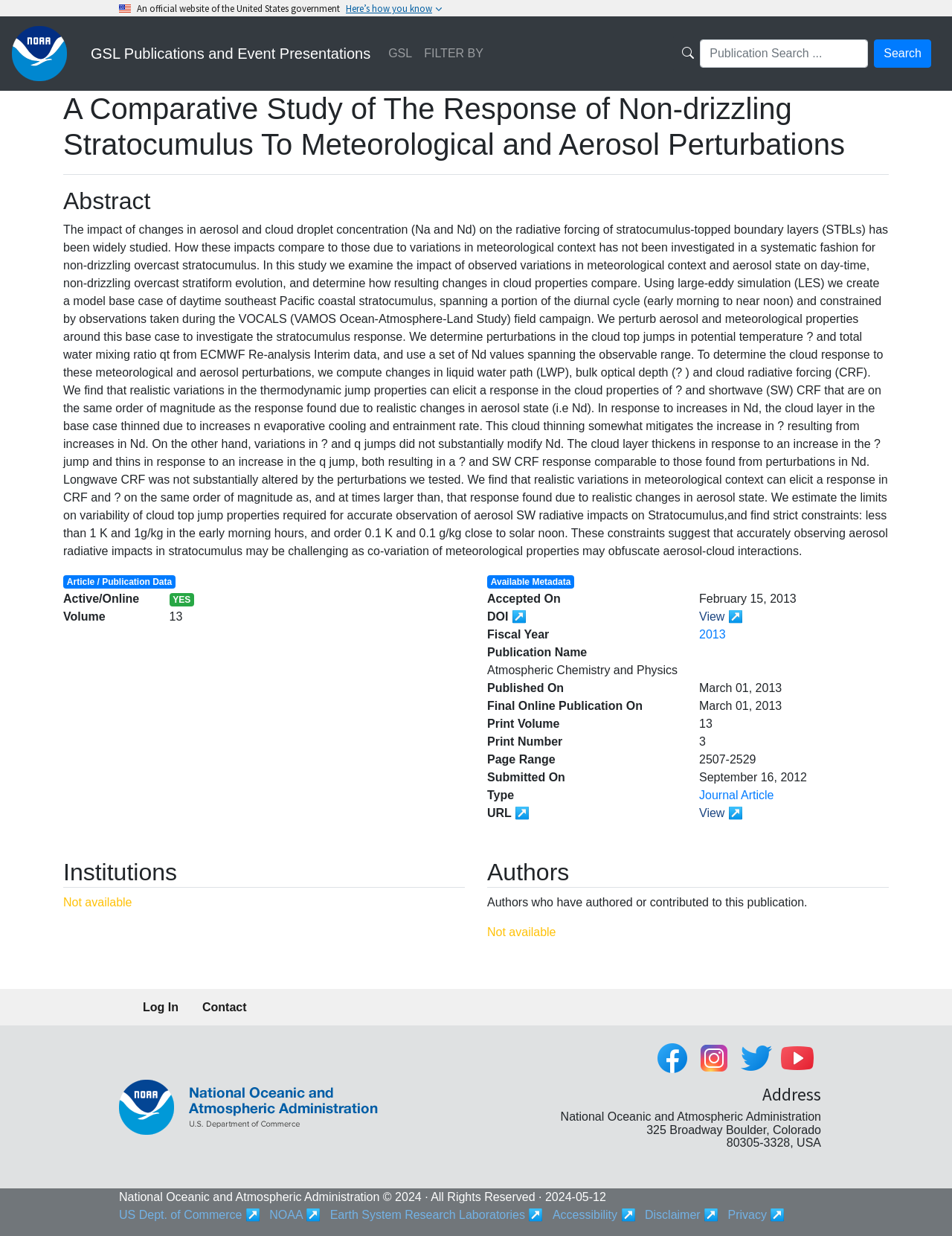What is the name of the journal?
Please provide a detailed and comprehensive answer to the question.

I found the answer by looking at the 'Publication Name' field in the 'Article / Publication Data' section, which lists the name of the journal as 'Atmospheric Chemistry and Physics'.